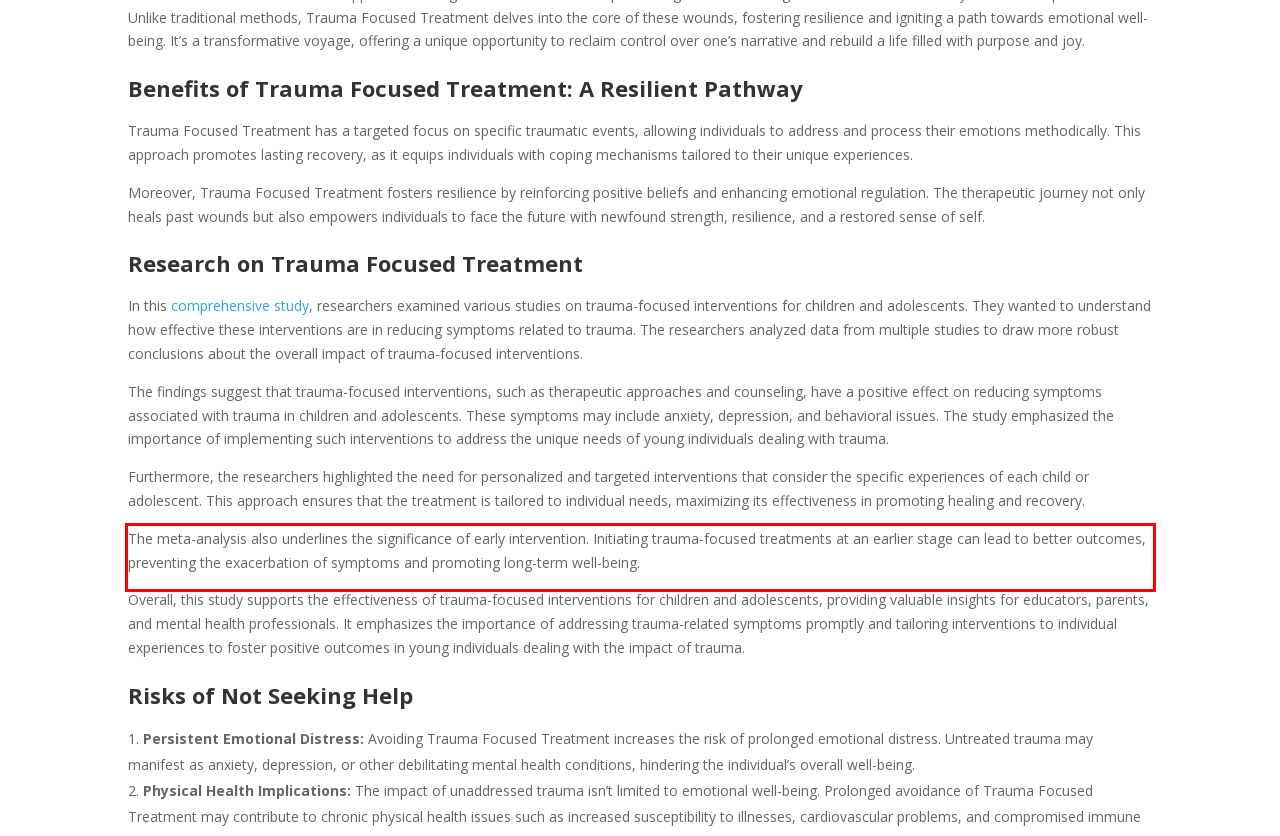From the provided screenshot, extract the text content that is enclosed within the red bounding box.

The meta-analysis also underlines the significance of early intervention. Initiating trauma-focused treatments at an earlier stage can lead to better outcomes, preventing the exacerbation of symptoms and promoting long-term well-being.